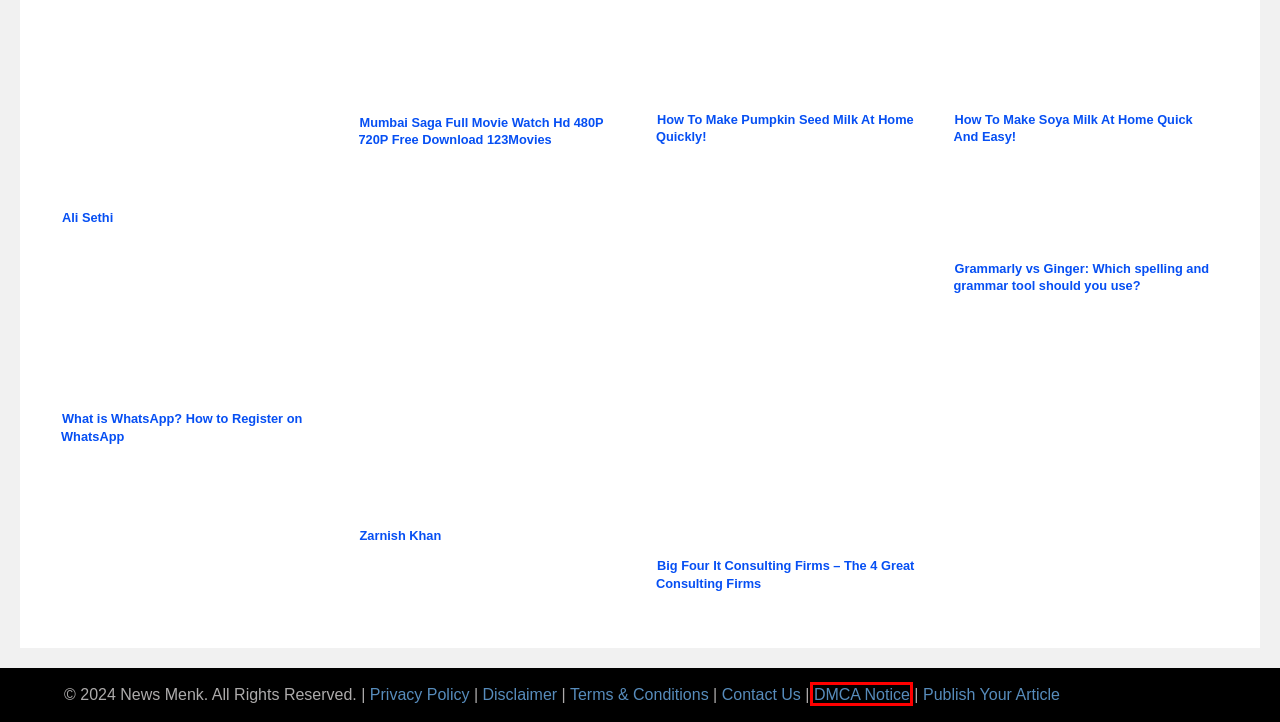Please examine the screenshot provided, which contains a red bounding box around a UI element. Select the webpage description that most accurately describes the new page displayed after clicking the highlighted element. Here are the candidates:
A. Grammarly Vs Ginger: Which Spelling And Grammar Tool Should You Use?
B. DISCLAIMER — News Menk
C. Terms And Conditions — News Menk
D. What Is WhatsApp? How To Register On WhatsApp
E. Digital Millennium Copyright Act Notice — News Menk
F. Publish Guest Post On NewsMenk.com For $31.90
G. How To Make Soya Milk At Home Quick And Easy!
H. Mumbai Saga Full Movie Watch Hd 480P 720P Free Download 123Movies

E